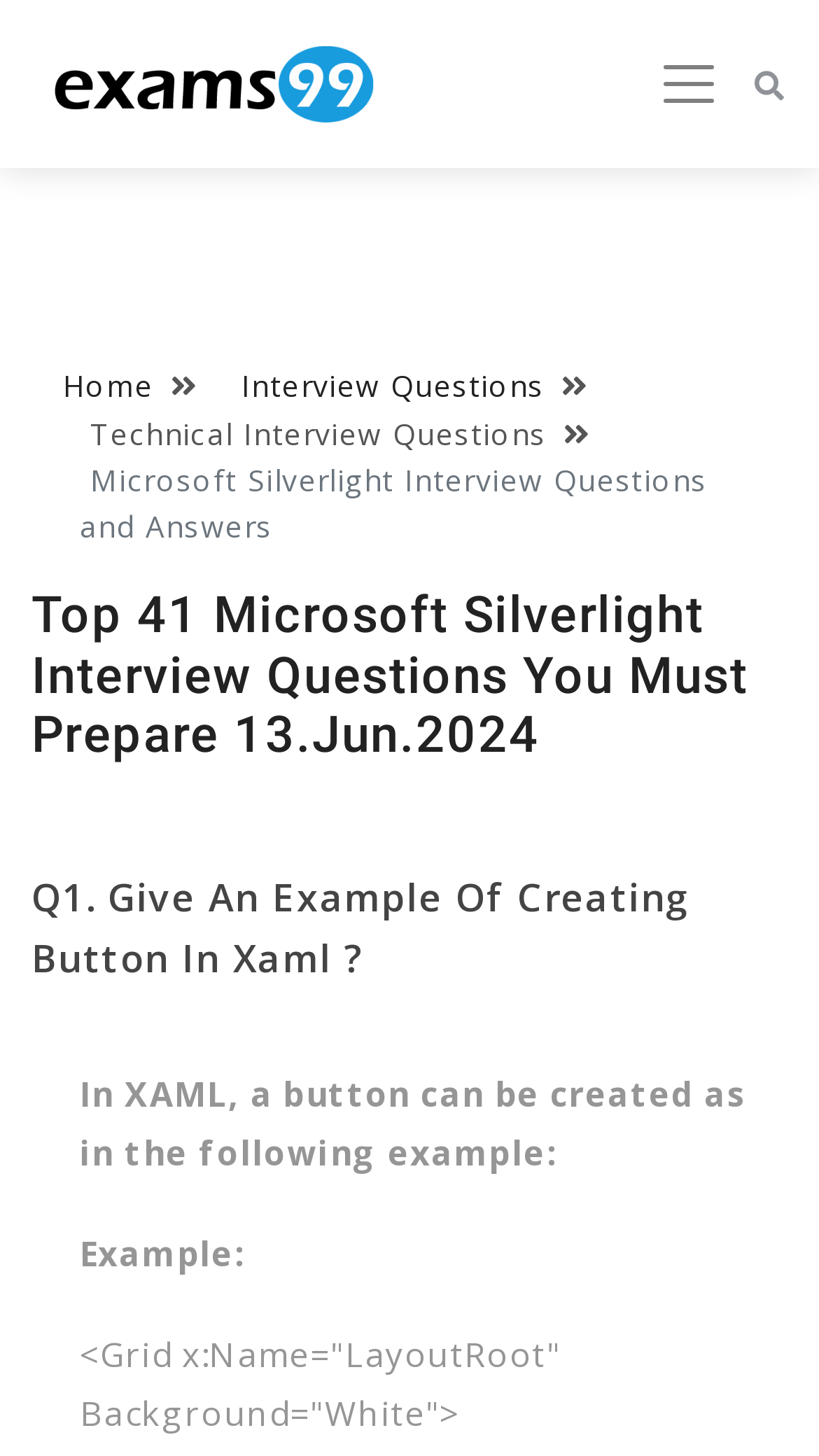How many interview questions are provided on this webpage?
Answer the question with a detailed explanation, including all necessary information.

The heading 'Top 41 Microsoft Silverlight Interview Questions You Must Prepare 13.Jun.2024' indicates that there are 41 interview questions provided on this webpage.